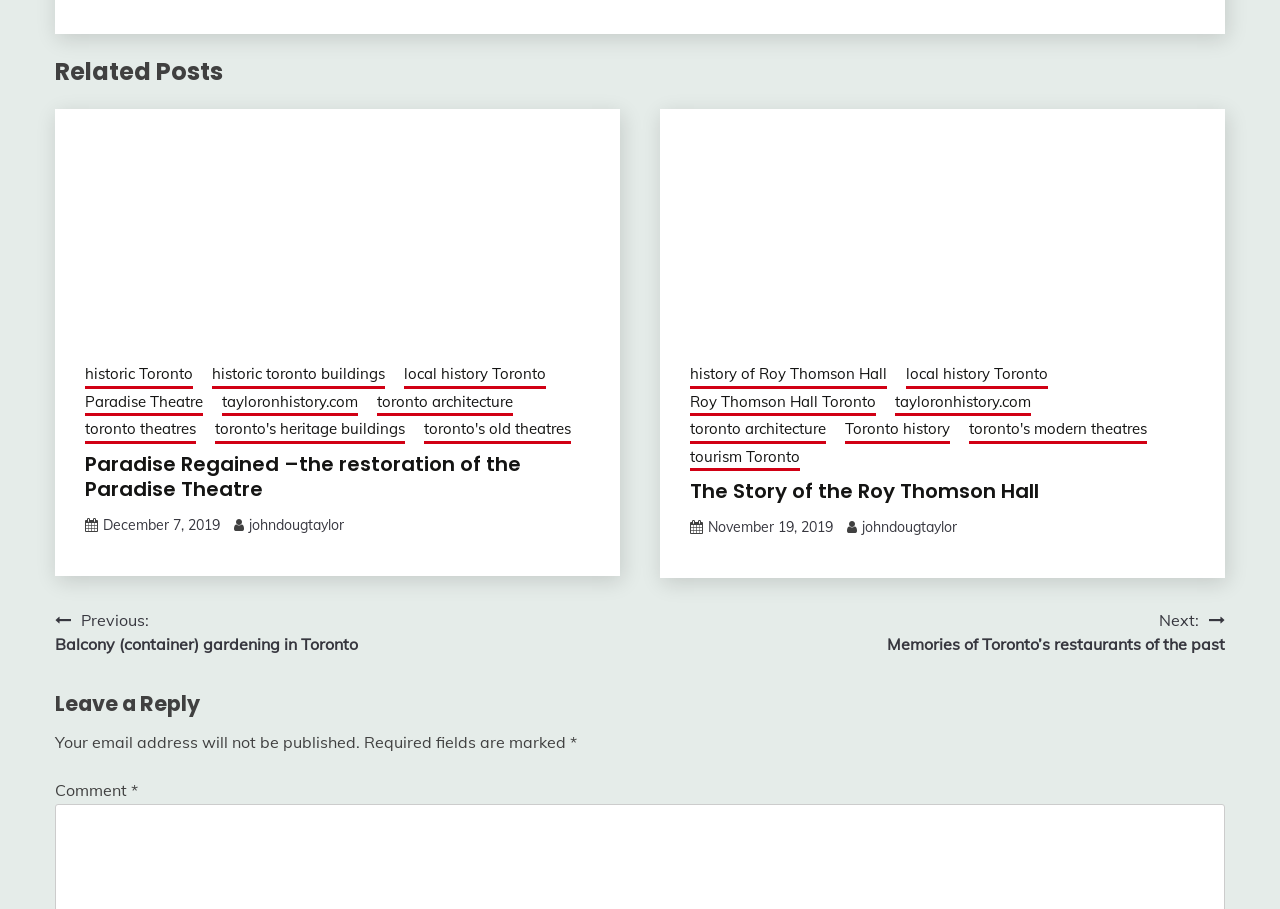Identify the bounding box coordinates of the region that needs to be clicked to carry out this instruction: "click on 'historic Toronto'". Provide these coordinates as four float numbers ranging from 0 to 1, i.e., [left, top, right, bottom].

[0.066, 0.4, 0.151, 0.428]